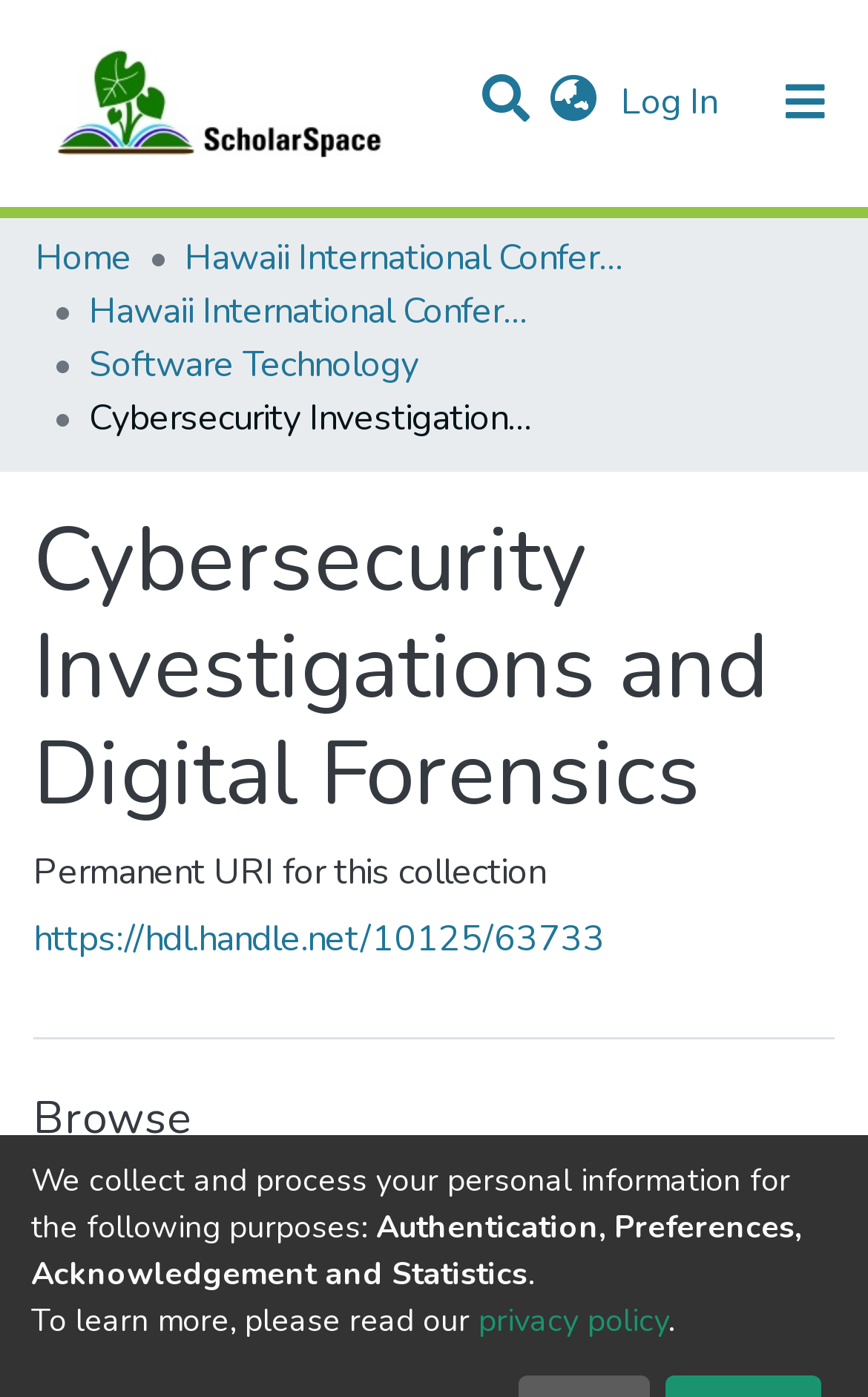Kindly respond to the following question with a single word or a brief phrase: 
How many links are in the navigation bar?

4